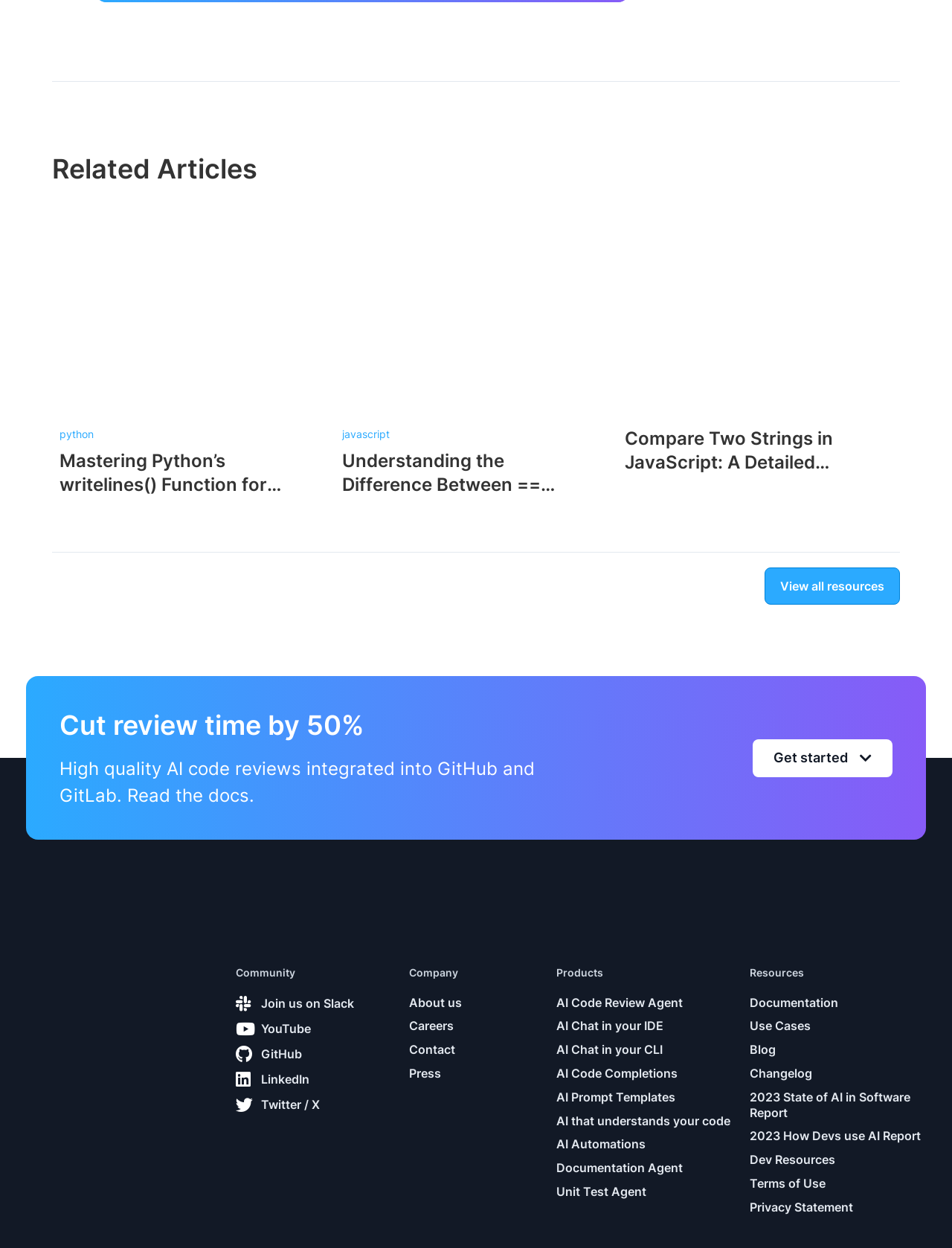Identify the bounding box for the given UI element using the description provided. Coordinates should be in the format (top-left x, top-left y, bottom-right x, bottom-right y) and must be between 0 and 1. Here is the description: parent_node: javascript

[0.352, 0.187, 0.648, 0.404]